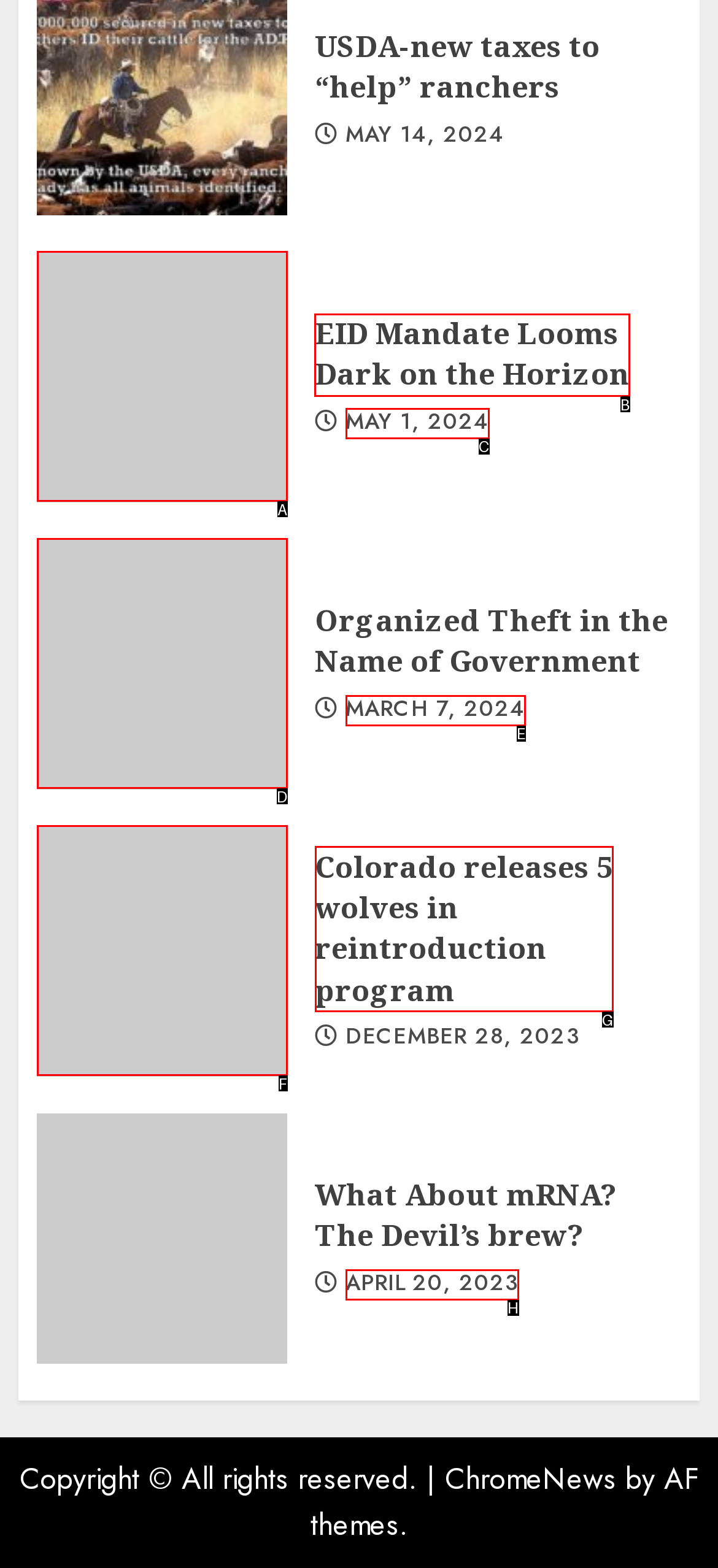From the given options, choose the one to complete the task: View article about EID Mandate Looms Dark on the Horizon
Indicate the letter of the correct option.

B